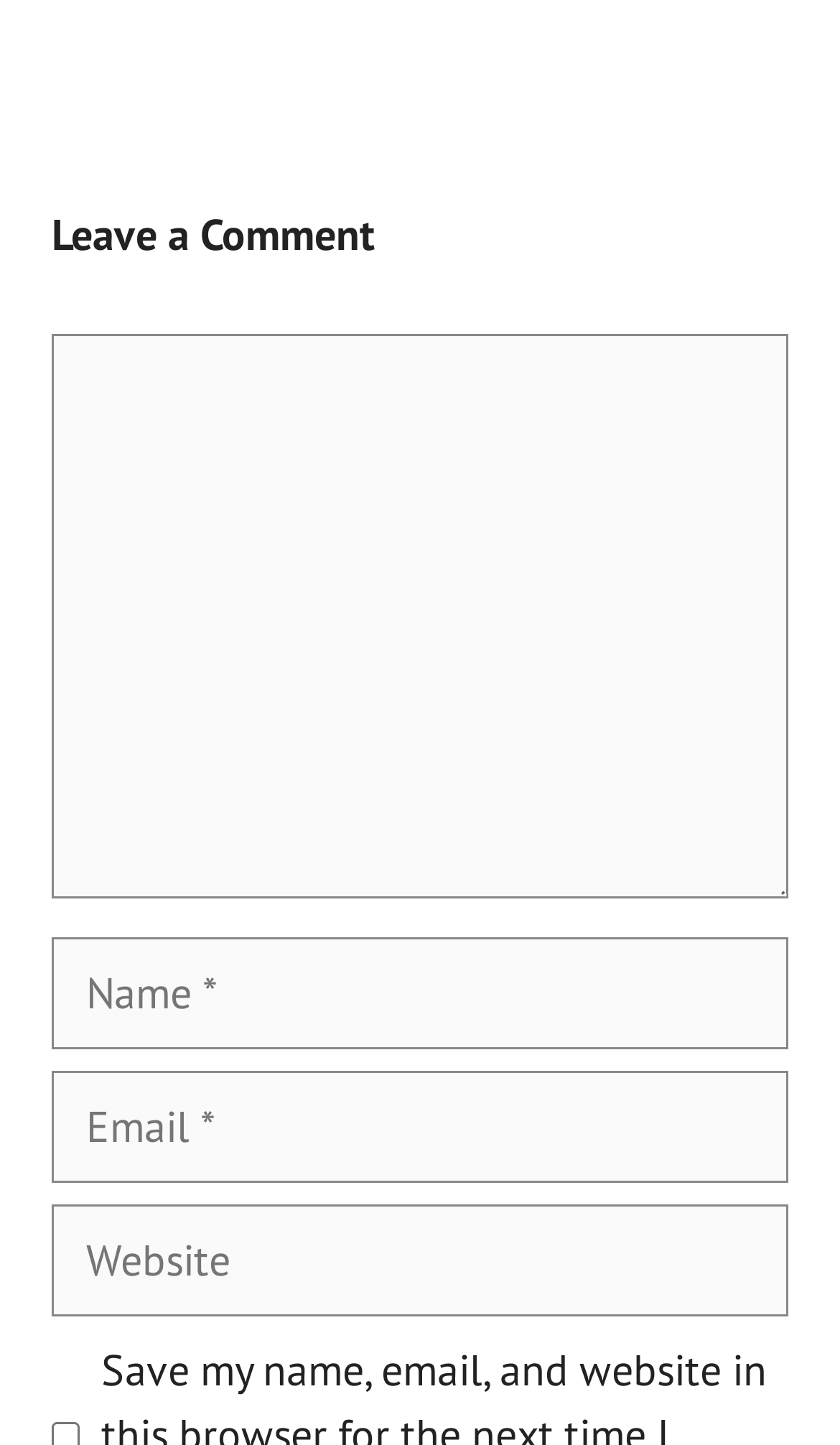Provide your answer in one word or a succinct phrase for the question: 
How many text boxes are required on this webpage?

3